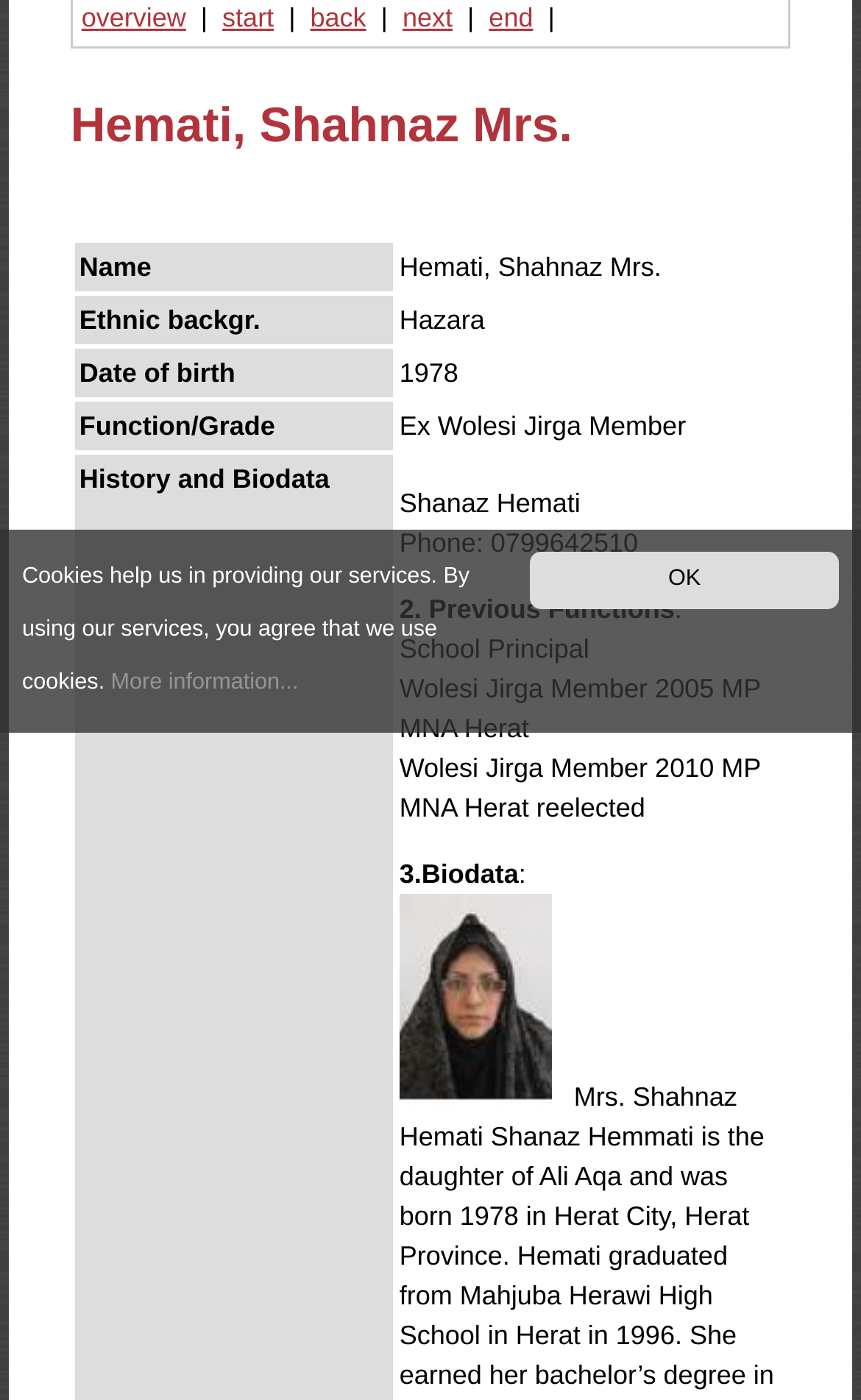Using the description "More information...", predict the bounding box of the relevant HTML element.

[0.129, 0.479, 0.347, 0.497]